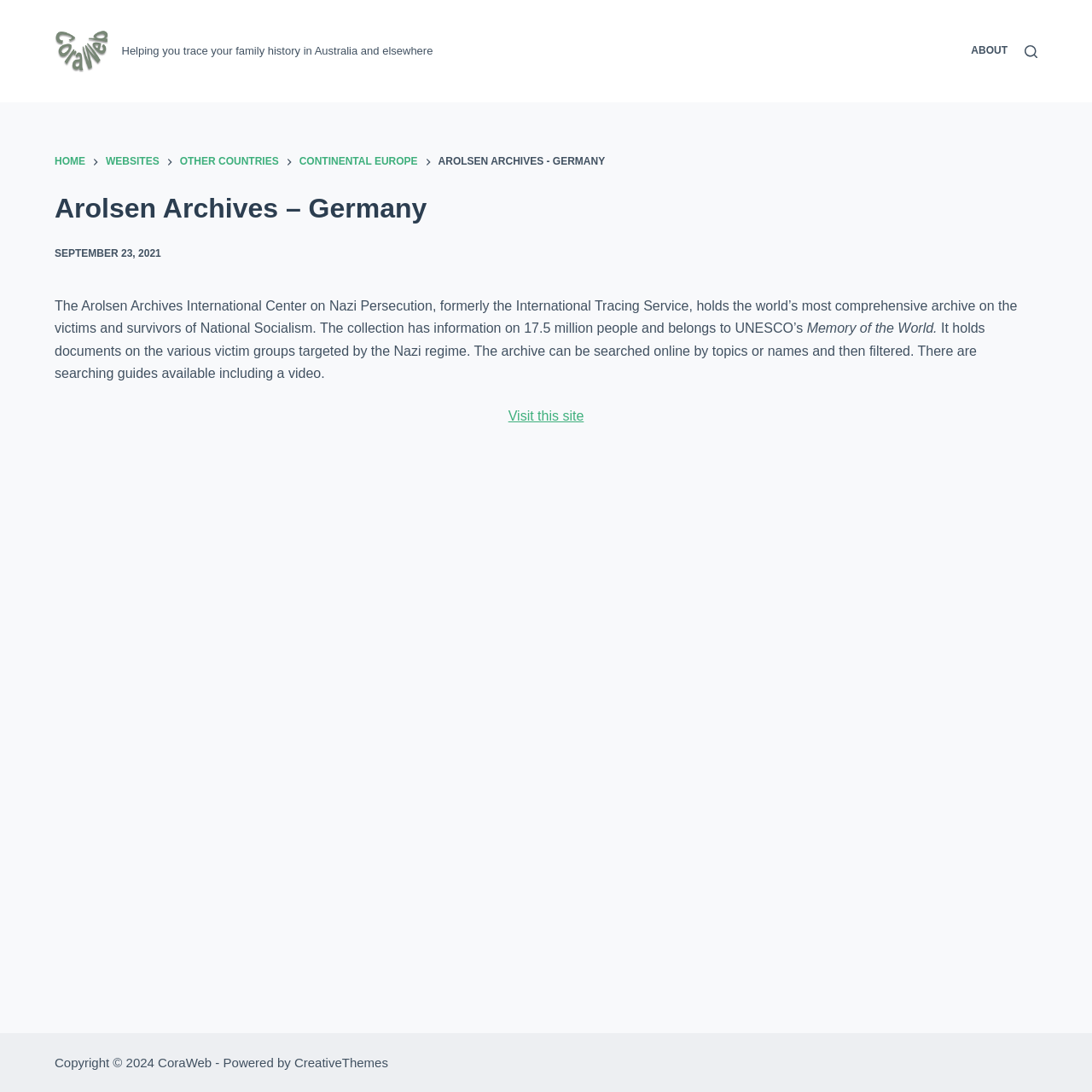Extract the main heading from the webpage content.

Arolsen Archives – Germany